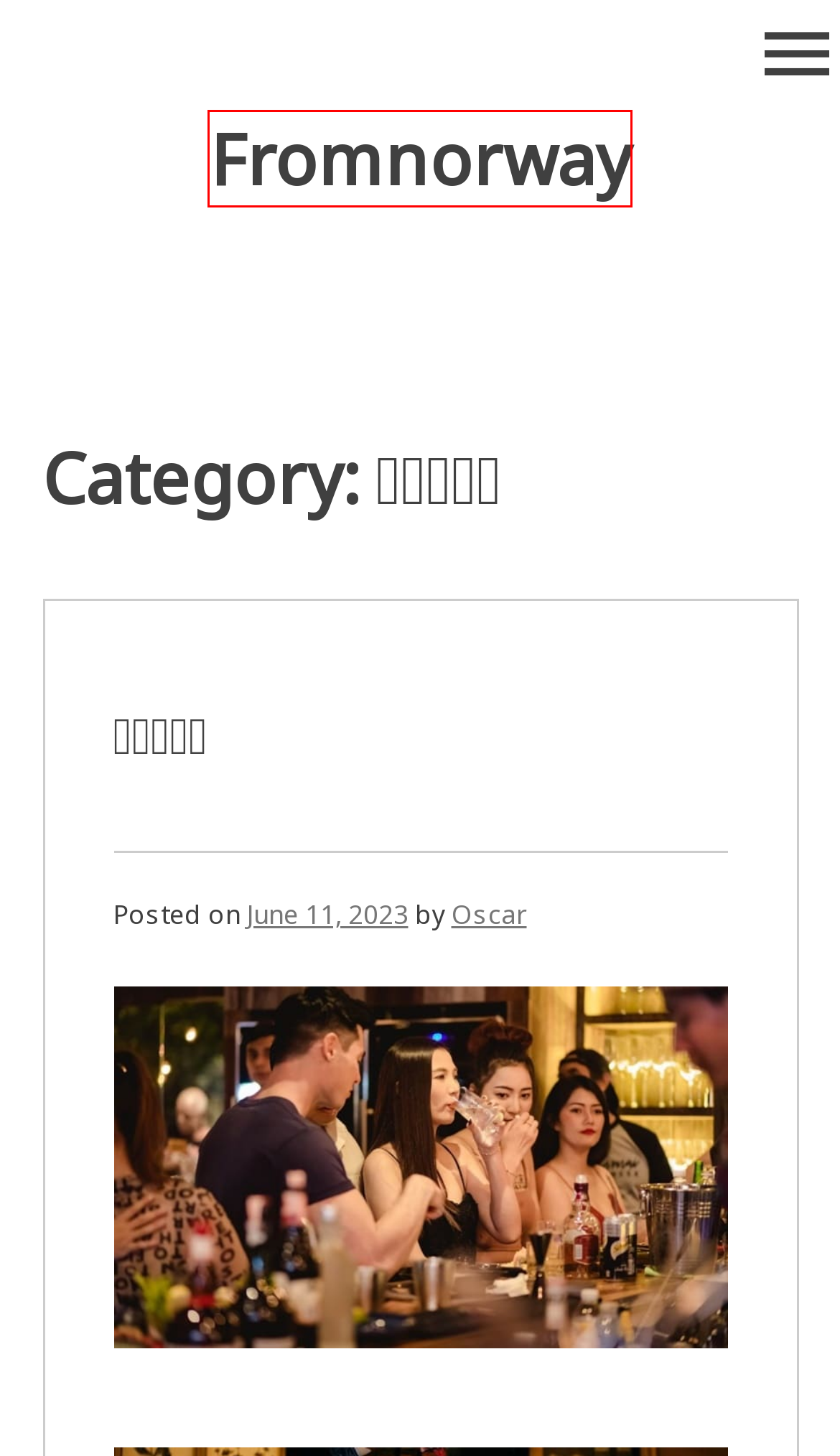Observe the webpage screenshot and focus on the red bounding box surrounding a UI element. Choose the most appropriate webpage description that corresponds to the new webpage after clicking the element in the bounding box. Here are the candidates:
A. 유흥 알바 Archives - Fromnorway
B. February 2024 - Fromnorway
C. 고페이알바 - Fromnorway
D. August 2023 - Fromnorway
E. 룸 알바 - Fromnorway
F. Fromnorway -
G. 업소 구인구직 - Fromnorway
H. Oscar, Author at Fromnorway

F